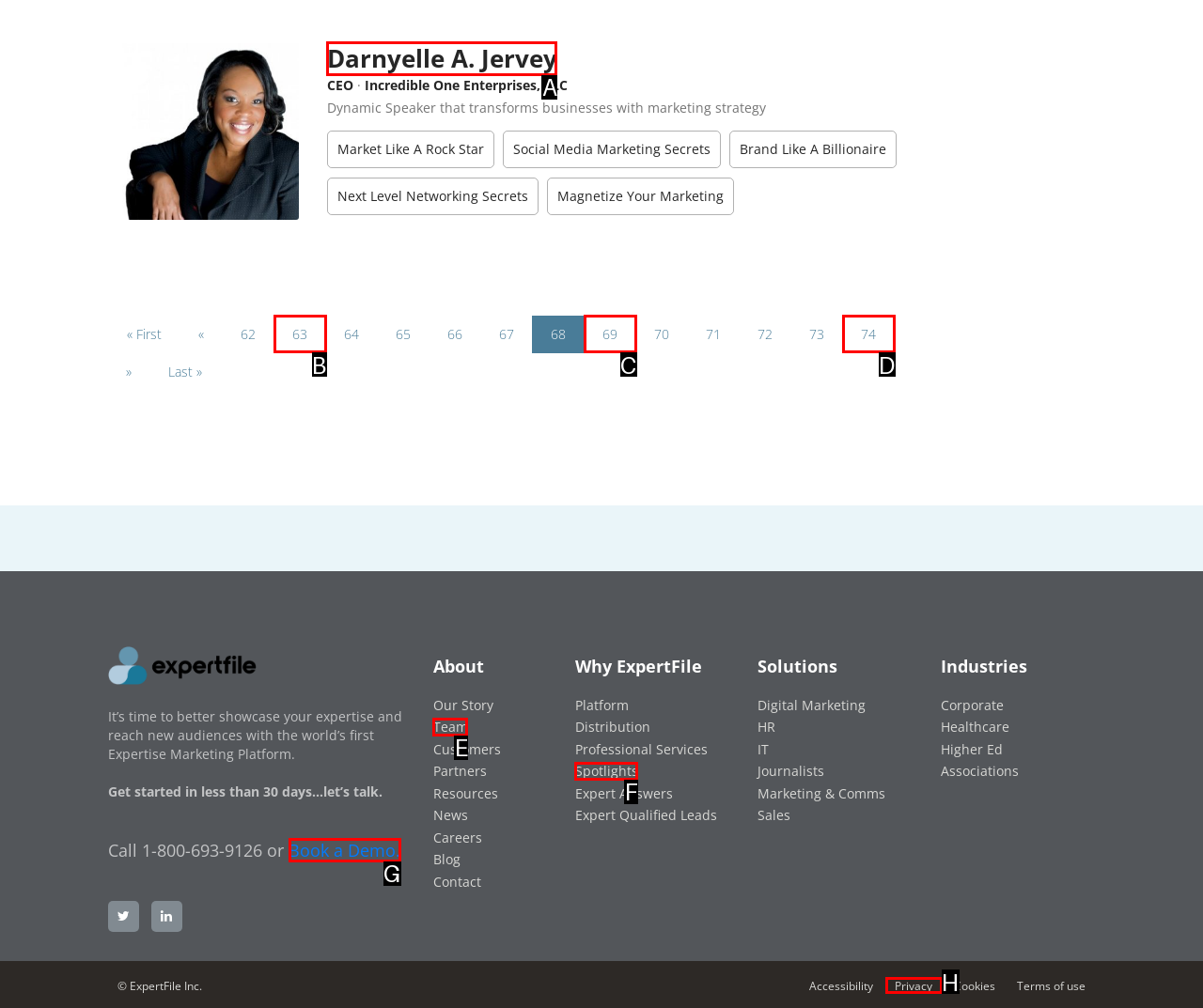Choose the letter of the UI element necessary for this task: Book a demo
Answer with the correct letter.

G